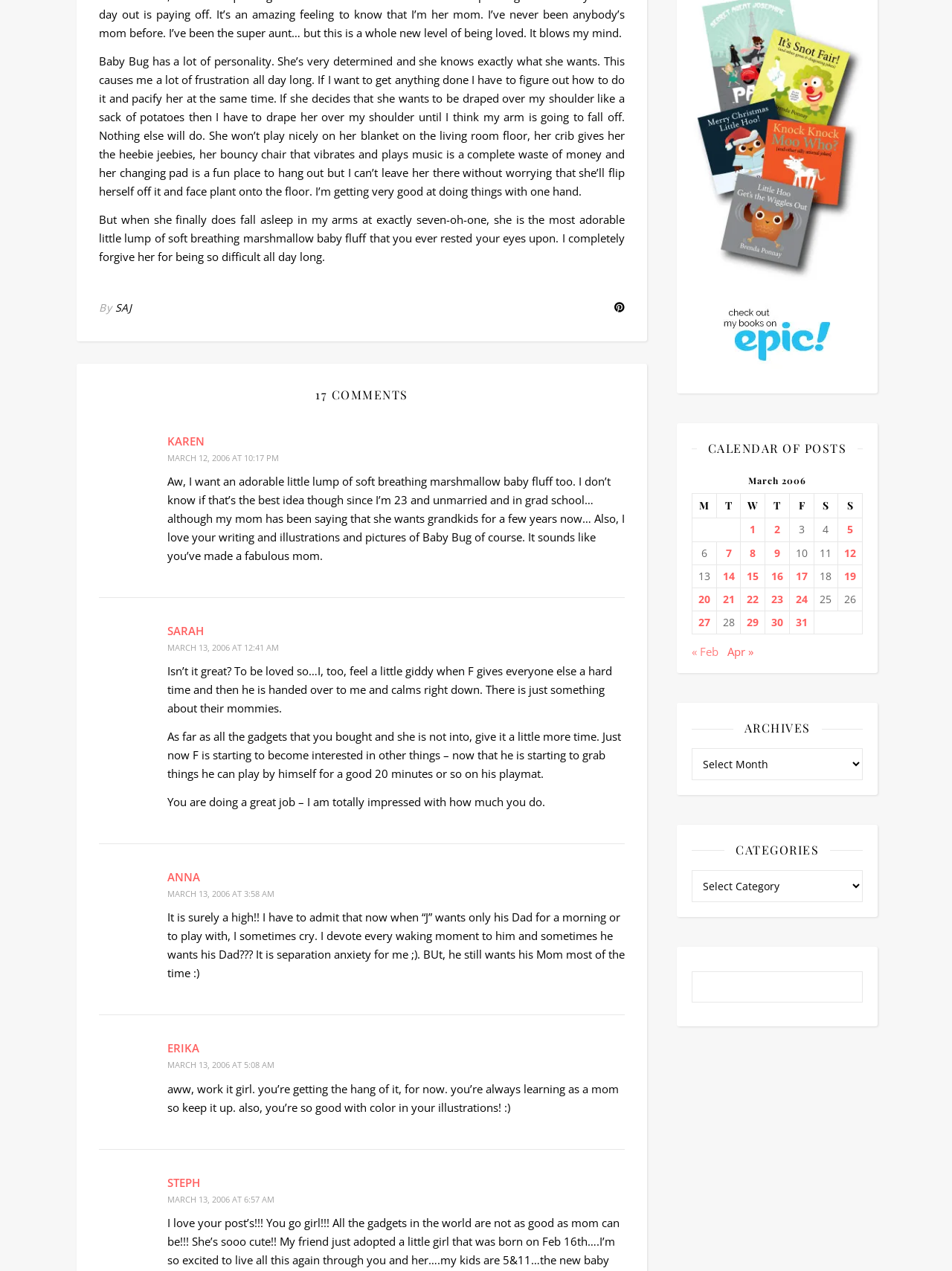Identify the bounding box coordinates of the clickable region required to complete the instruction: "view the 'CALENDAR OF POSTS'". The coordinates should be given as four float numbers within the range of 0 and 1, i.e., [left, top, right, bottom].

[0.744, 0.345, 0.889, 0.361]